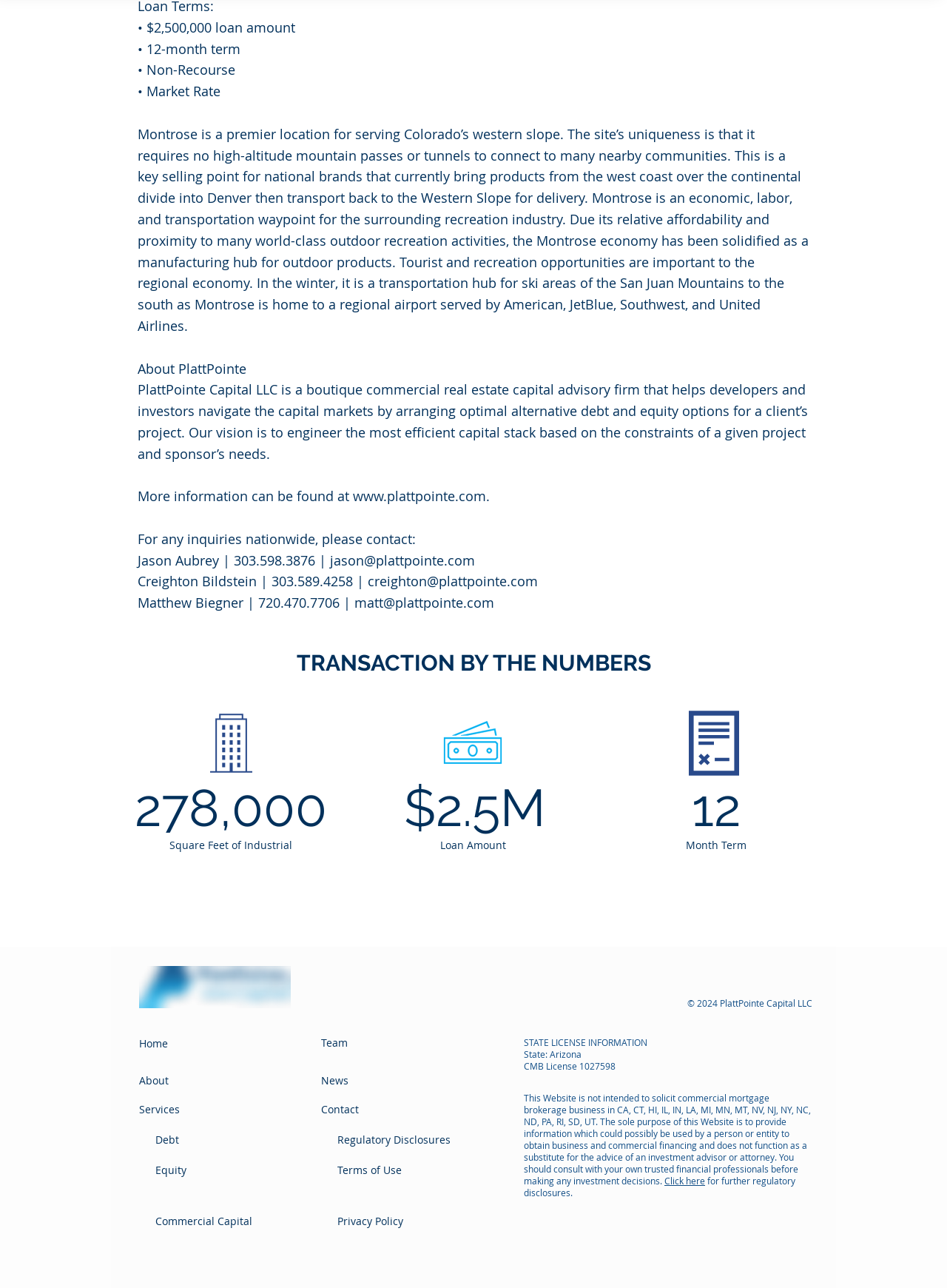What is the name of the company providing capital advisory services?
Please use the image to provide an in-depth answer to the question.

The answer can be found in the 'About PlattPointe' section, where it is stated that 'PlattPointe Capital LLC is a boutique commercial real estate capital advisory firm'.